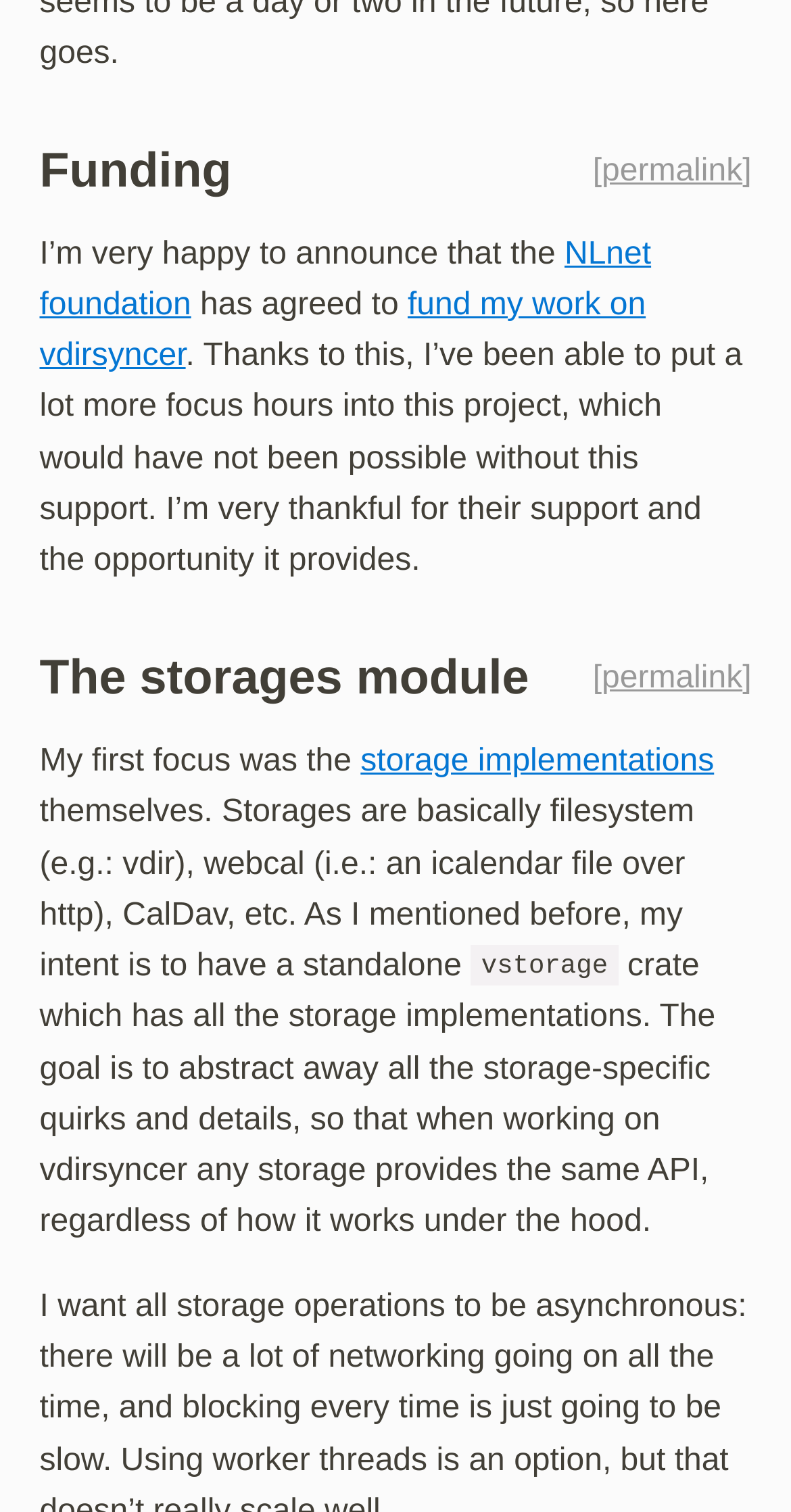Please determine the bounding box coordinates, formatted as (top-left x, top-left y, bottom-right x, bottom-right y), with all values as floating point numbers between 0 and 1. Identify the bounding box of the region described as: NLnet foundation

[0.05, 0.156, 0.823, 0.213]